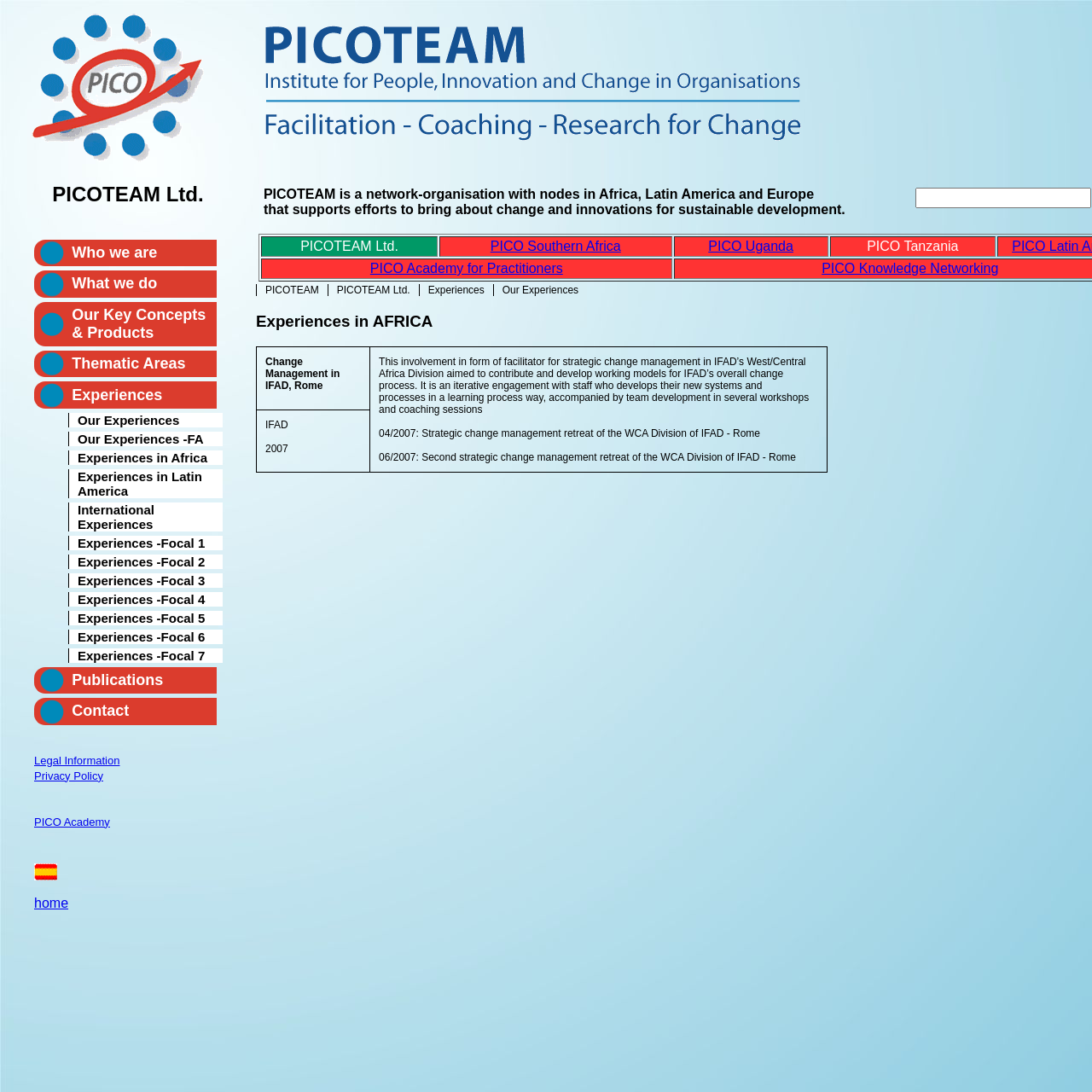How many experiences are listed in Africa?
Look at the image and provide a short answer using one word or a phrase.

One